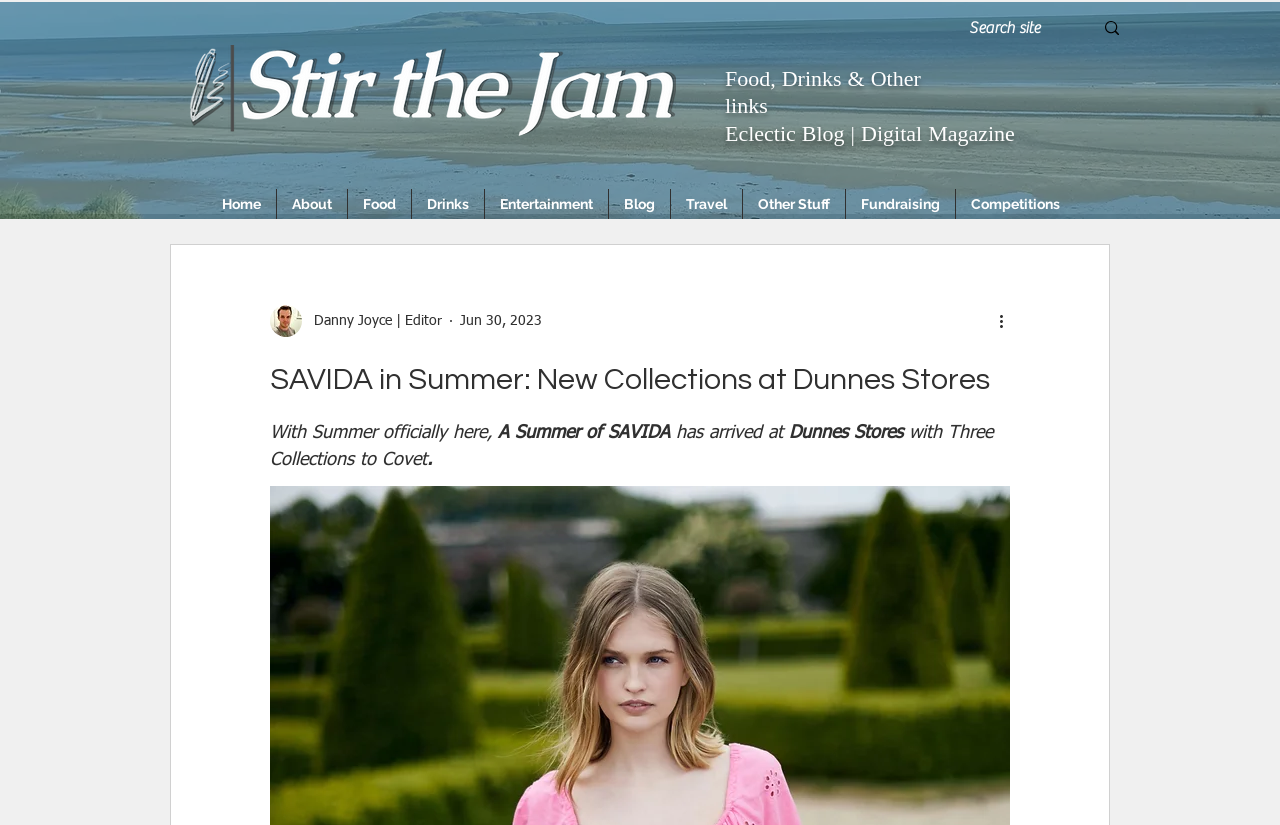How many collections are available in the summer collection?
Based on the image, respond with a single word or phrase.

Three